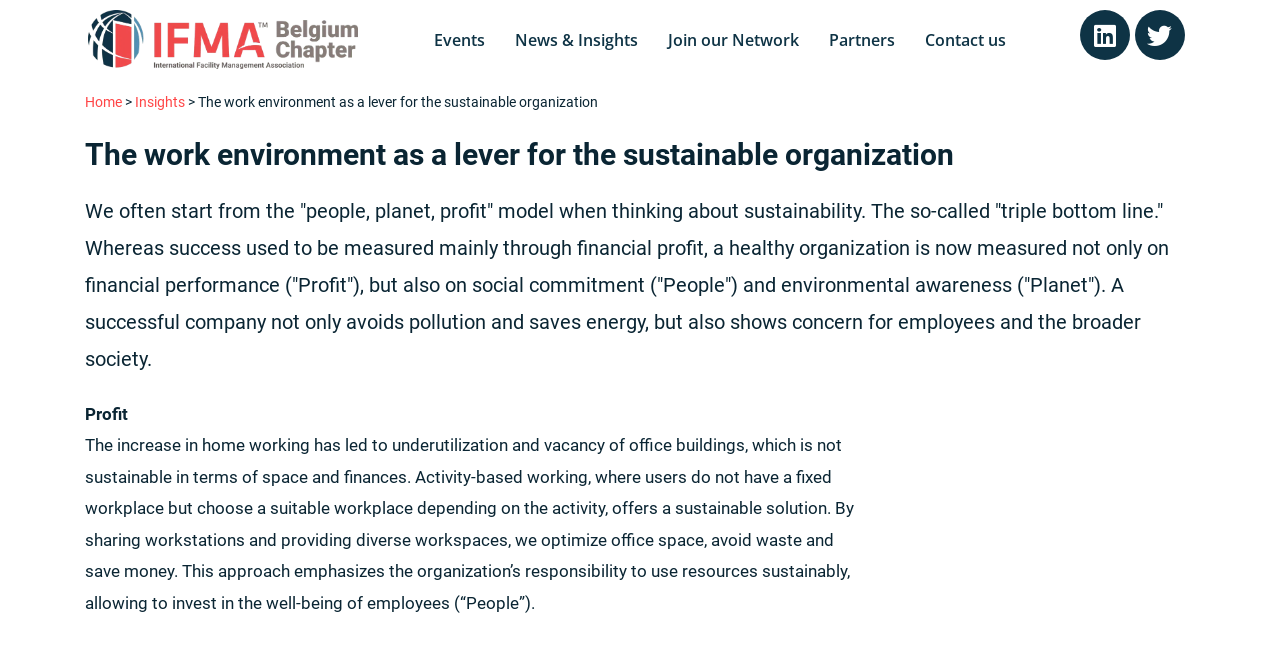What is the consequence of the increase in home working?
Please provide a comprehensive answer based on the visual information in the image.

I read the text on the webpage, which states that the increase in home working has led to underutilization and vacancy of office buildings, which is not sustainable in terms of space and finances.